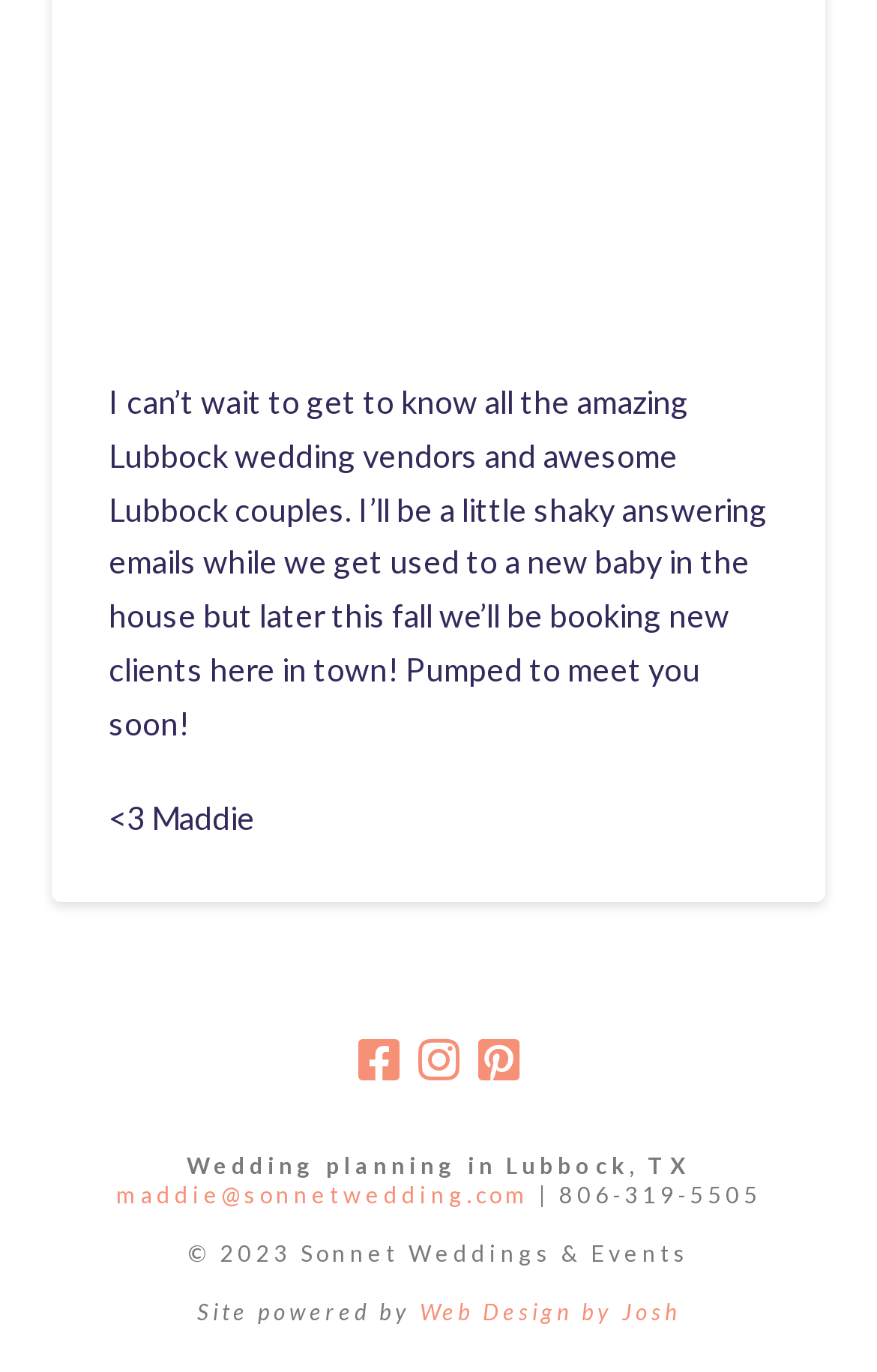Provide the bounding box coordinates for the UI element that is described as: "Web Design by Josh".

[0.478, 0.946, 0.776, 0.965]